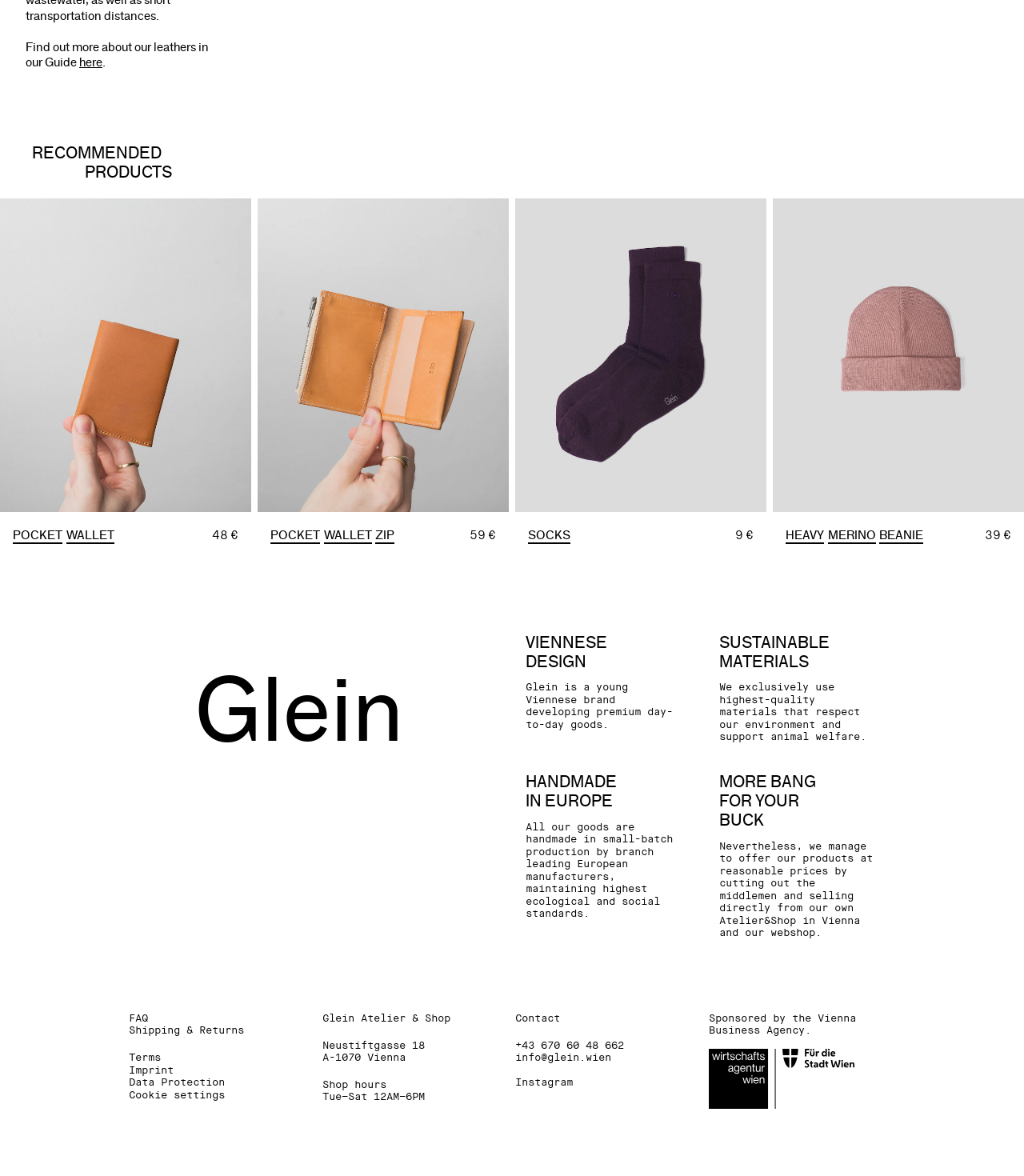Could you highlight the region that needs to be clicked to execute the instruction: "Click on Twitter link"?

None